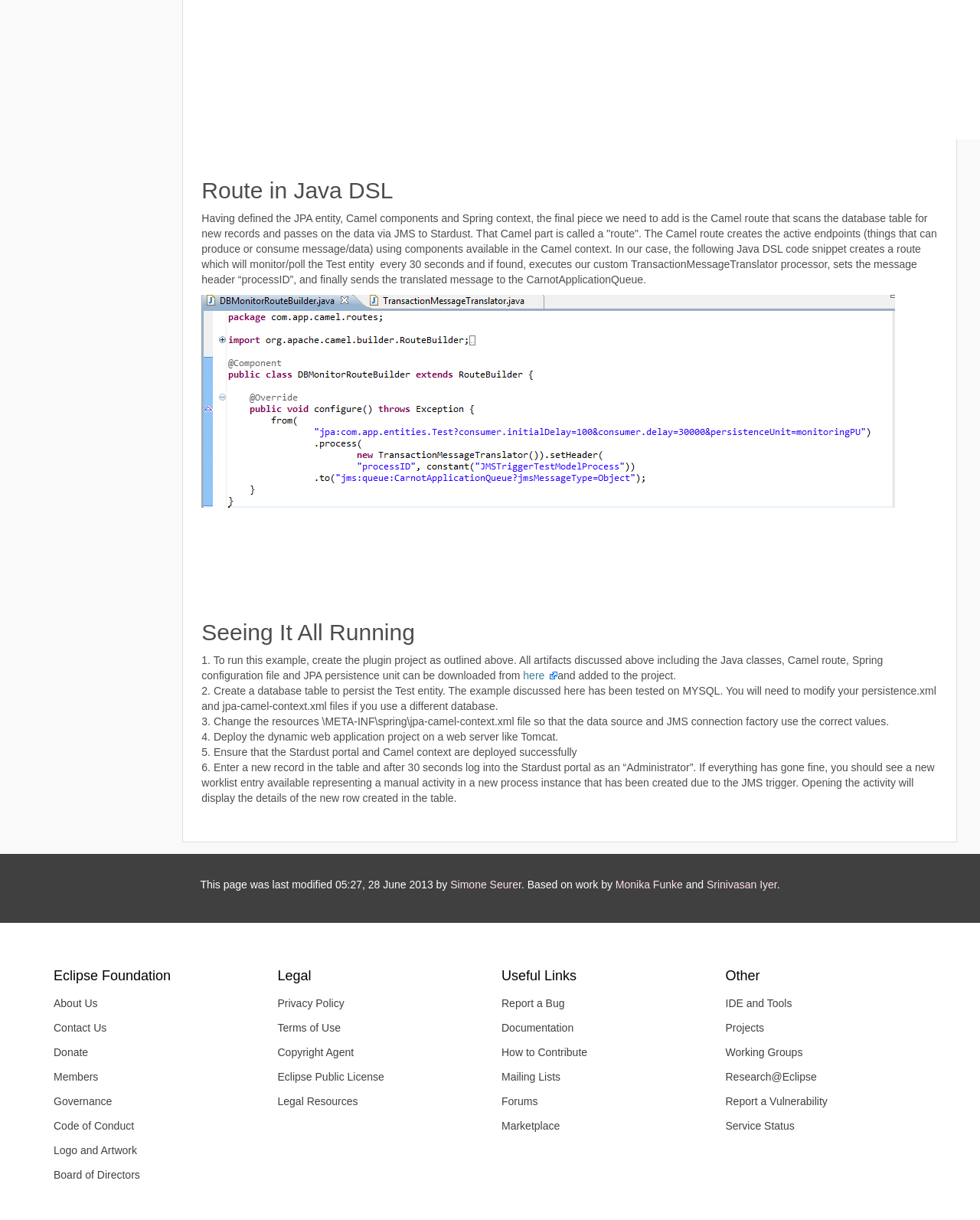Locate the bounding box coordinates of the element that needs to be clicked to carry out the instruction: "Click the 'here' link to download the plugin project". The coordinates should be given as four float numbers ranging from 0 to 1, i.e., [left, top, right, bottom].

[0.534, 0.548, 0.569, 0.558]